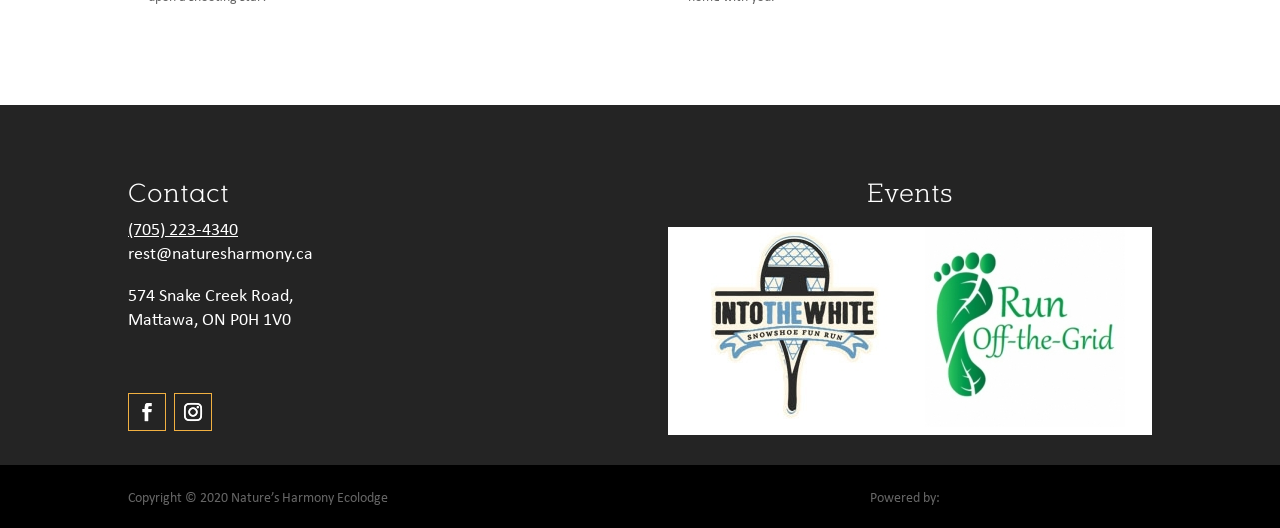Determine the bounding box coordinates (top-left x, top-left y, bottom-right x, bottom-right y) of the UI element described in the following text: (705) 223-4340

[0.1, 0.413, 0.186, 0.455]